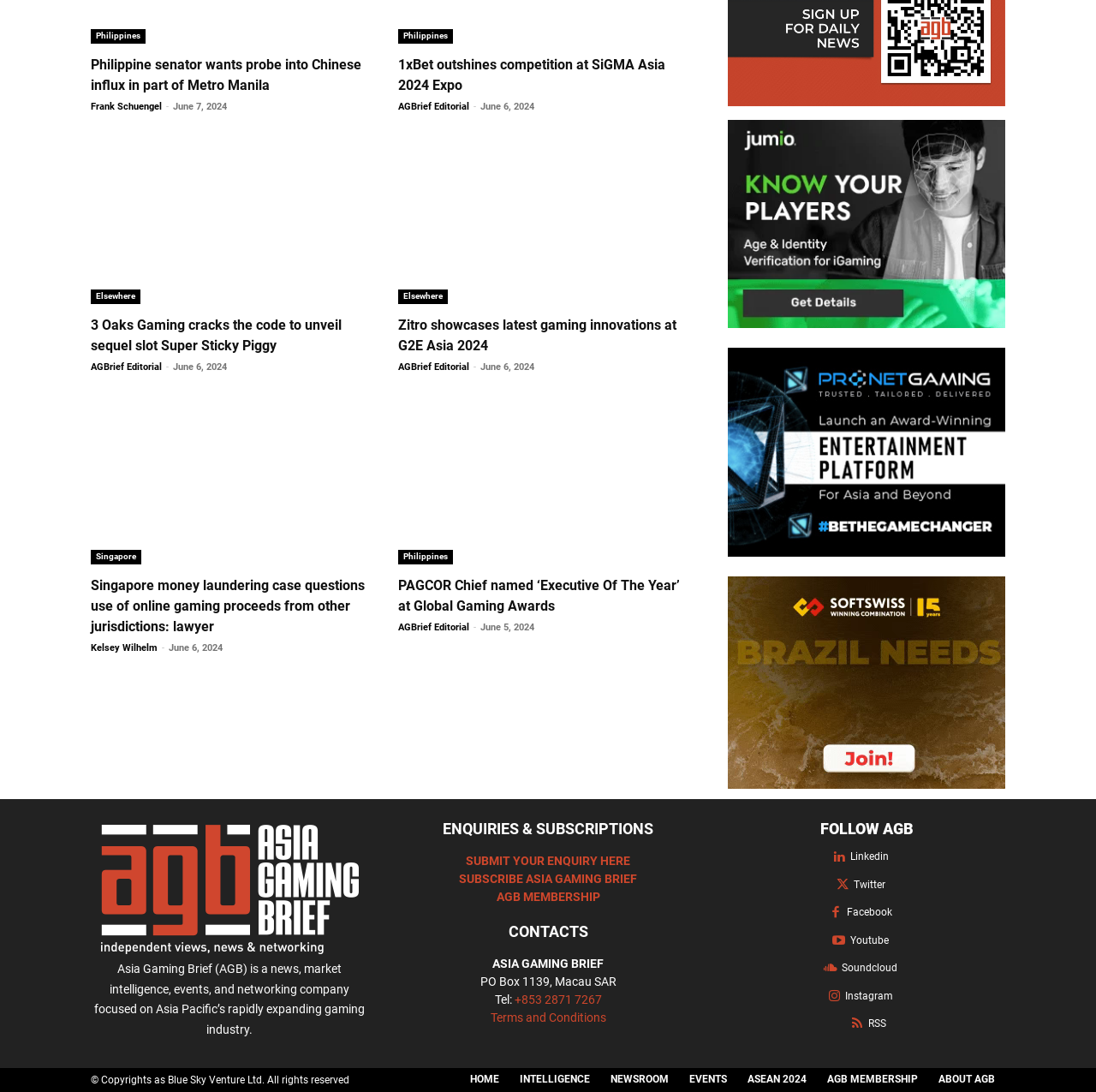Find the bounding box coordinates for the UI element that matches this description: "FOLLOW AGB".

[0.732, 0.747, 0.849, 0.77]